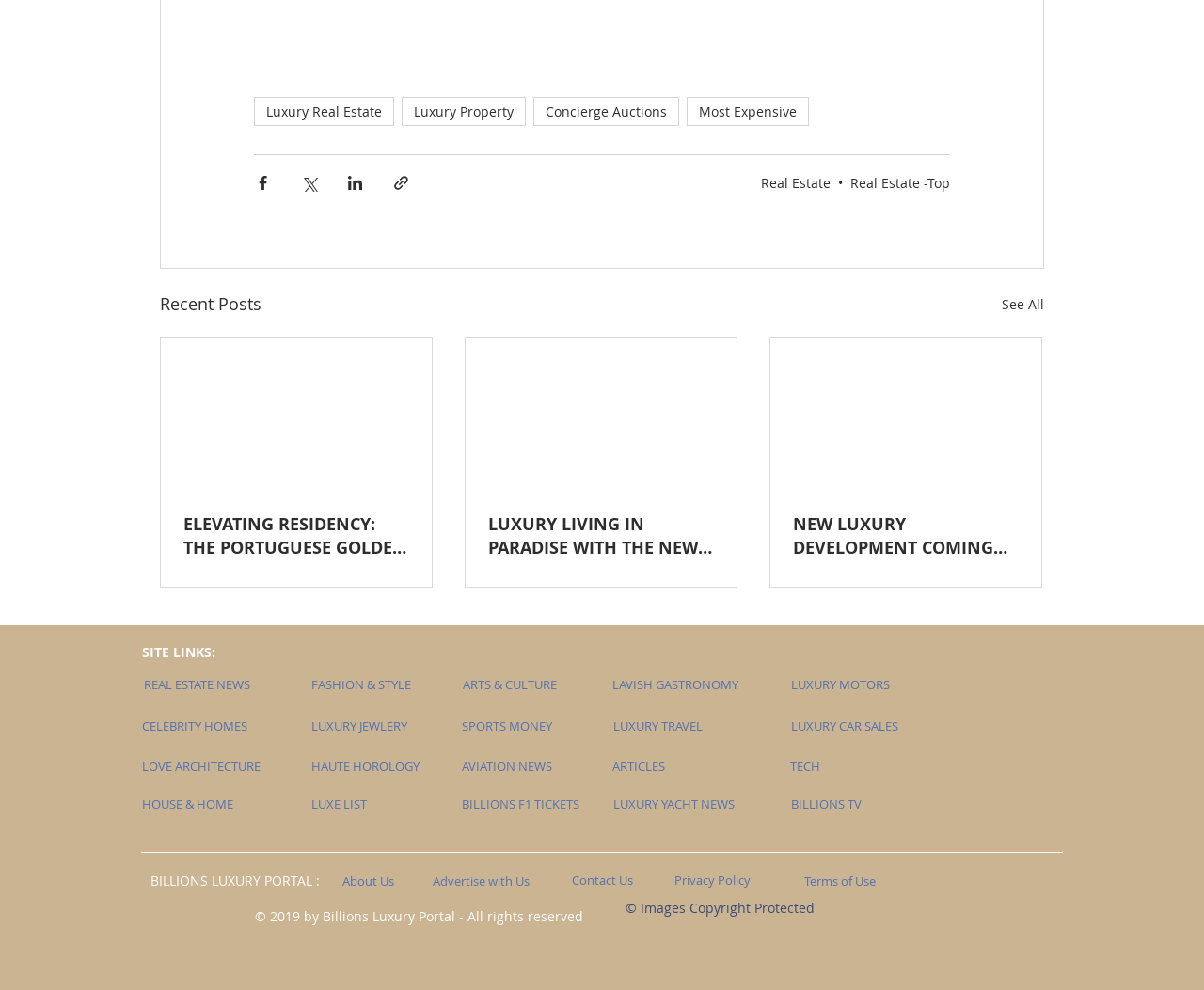Please identify the bounding box coordinates of the element's region that should be clicked to execute the following instruction: "Learn about BILLIONS LUXURY PORTAL". The bounding box coordinates must be four float numbers between 0 and 1, i.e., [left, top, right, bottom].

[0.122, 0.88, 0.266, 0.898]